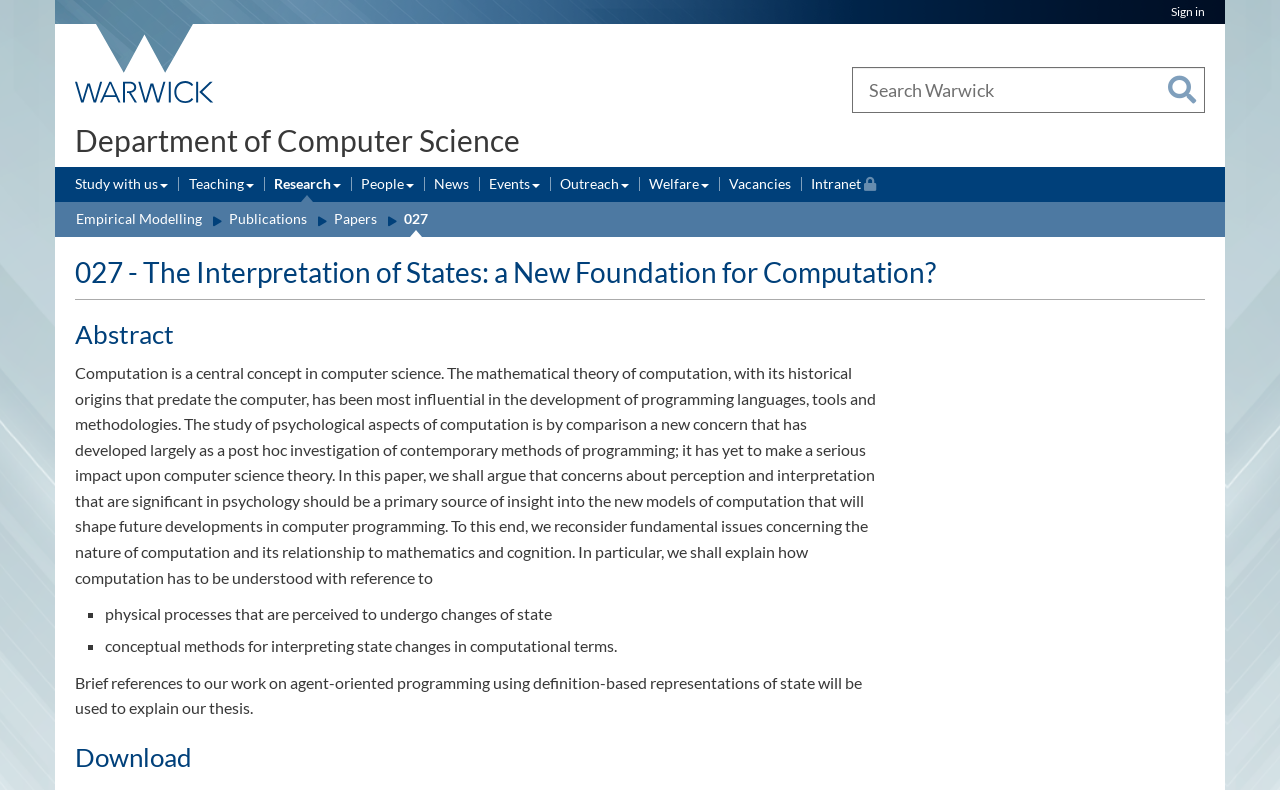Find the bounding box coordinates of the area that needs to be clicked in order to achieve the following instruction: "Download". The coordinates should be specified as four float numbers between 0 and 1, i.e., [left, top, right, bottom].

[0.059, 0.941, 0.717, 0.977]